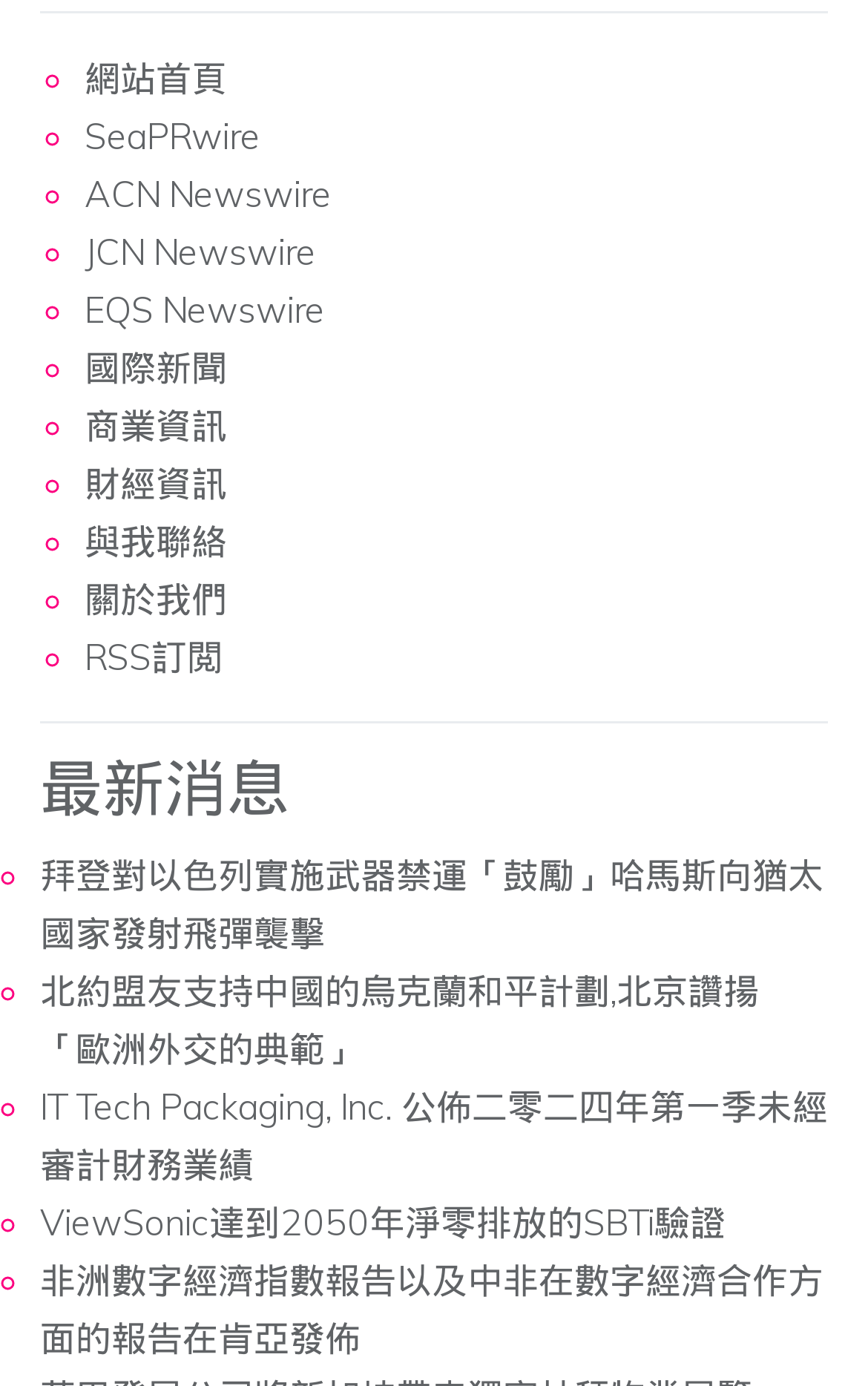Identify the bounding box coordinates of the part that should be clicked to carry out this instruction: "Read latest news about Biden's weapon ban on Israel".

[0.046, 0.615, 0.949, 0.689]